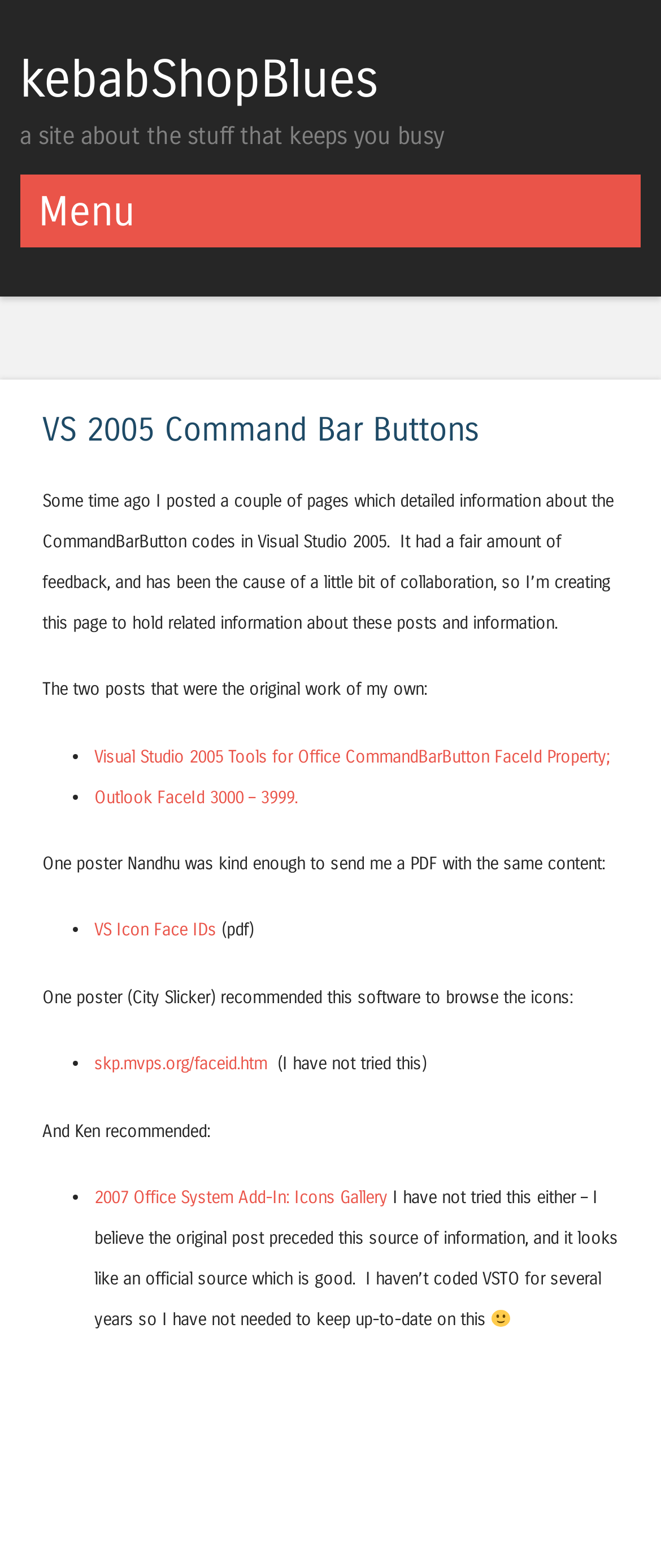Please provide the bounding box coordinates for the UI element as described: "skp.mvps.org/faceid.htm". The coordinates must be four floats between 0 and 1, represented as [left, top, right, bottom].

[0.143, 0.672, 0.404, 0.685]